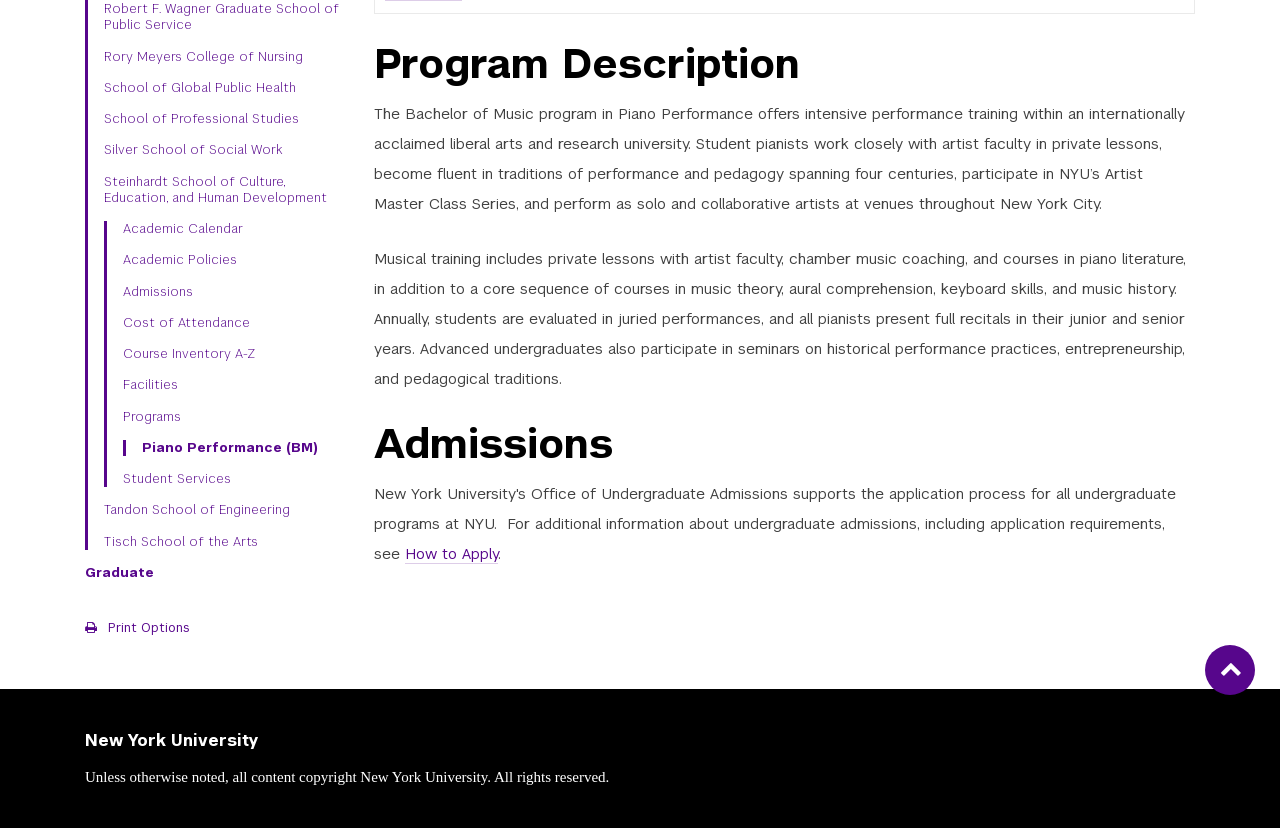For the given element description Rory Meyers College of Nursing, determine the bounding box coordinates of the UI element. The coordinates should follow the format (top-left x, top-left y, bottom-right x, bottom-right y) and be within the range of 0 to 1.

[0.081, 0.059, 0.266, 0.078]